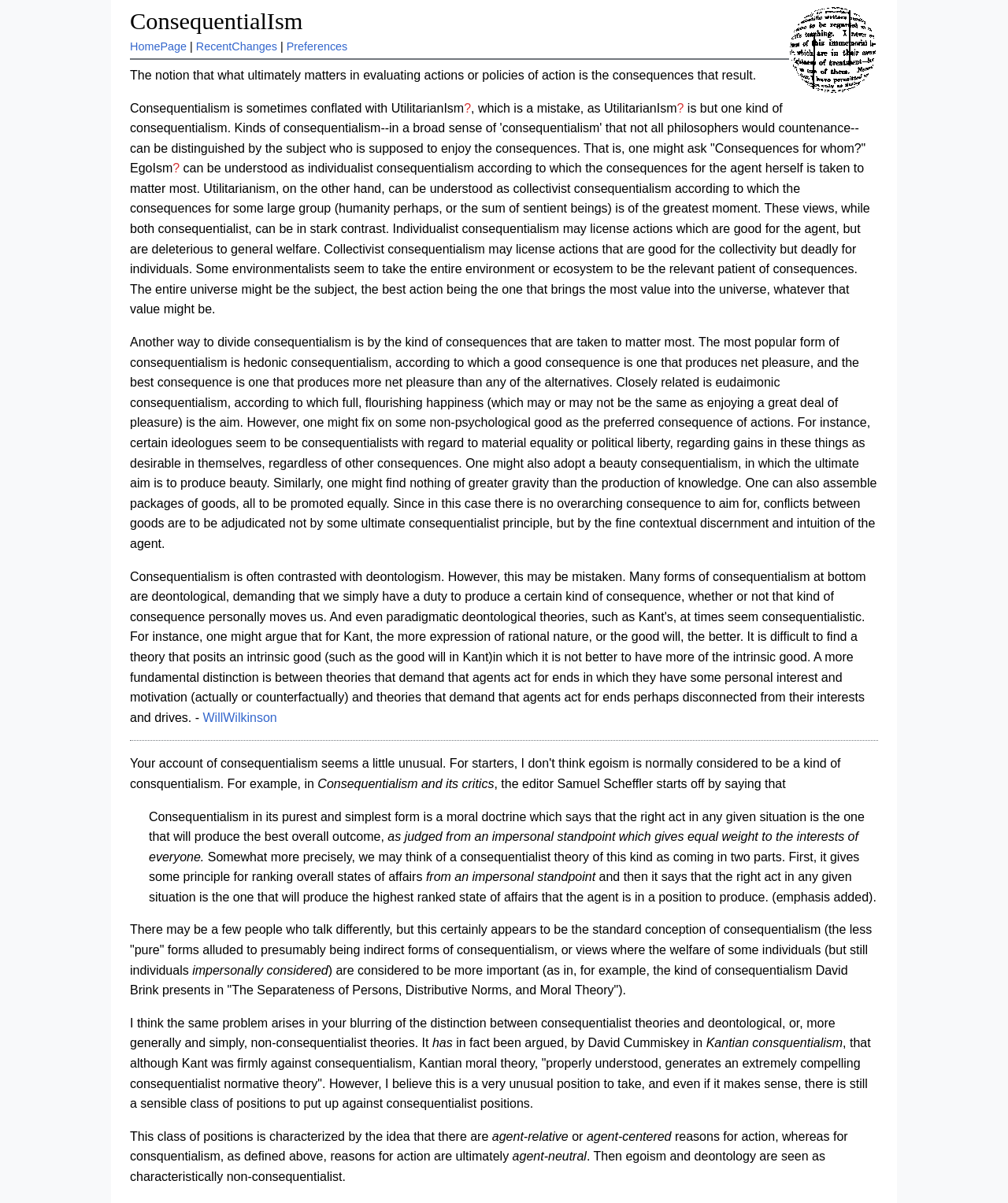What is the difference between individualist and collectivist consequentialism?
Use the image to give a comprehensive and detailed response to the question.

According to the webpage, individualist consequentialism prioritizes the consequences for the agent herself, whereas collectivist consequentialism prioritizes the consequences for a larger group, such as humanity or sentient beings. This distinction is important in understanding the different approaches to consequentialism.